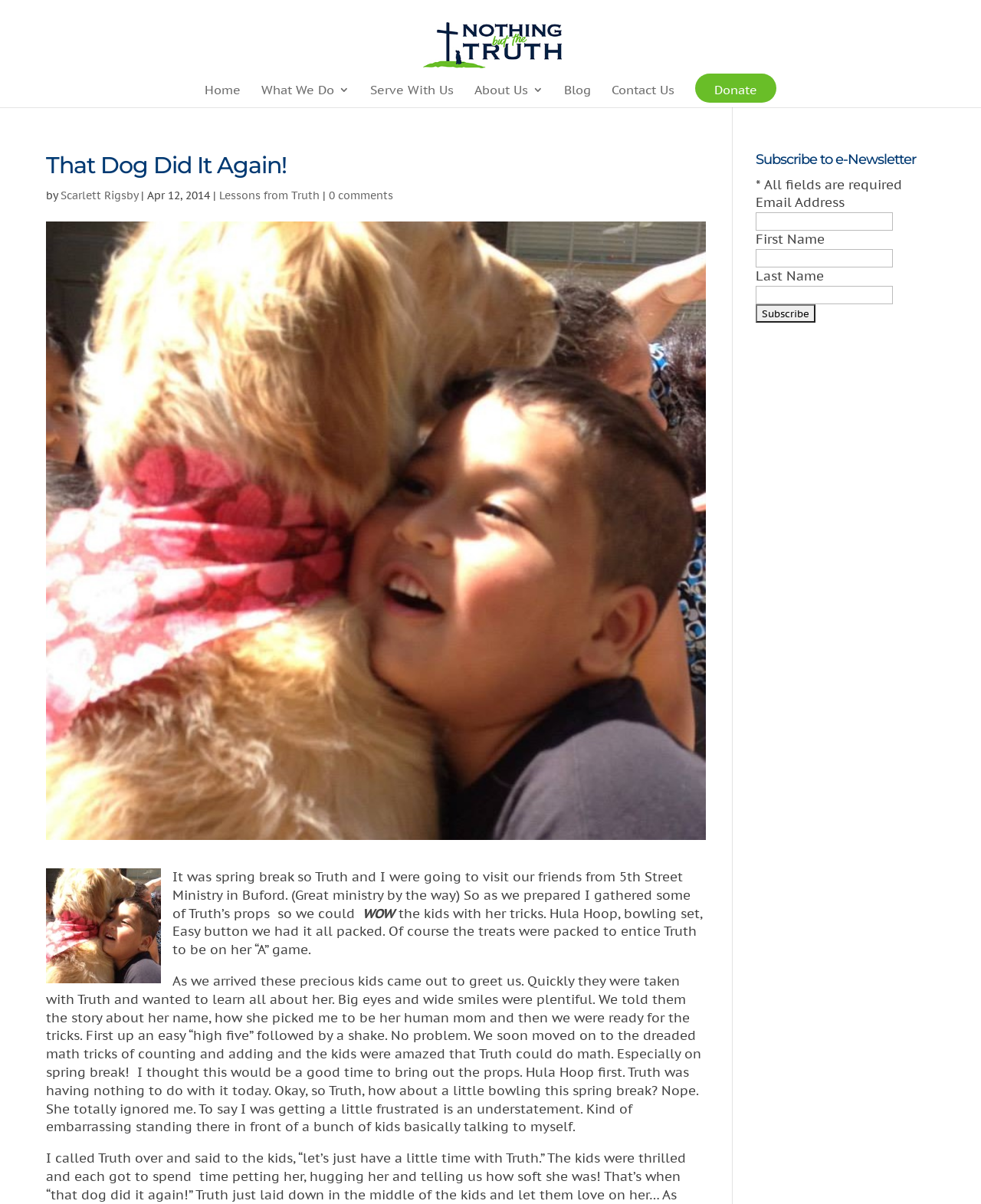Create a detailed narrative describing the layout and content of the webpage.

The webpage is about a blog post titled "That Dog Did It Again!" by Scarlett Rigsby, dated April 12, 2014. At the top of the page, there is a navigation menu with links to "Home", "What We Do 3", "Serve With Us", "About Us 3", "Blog", "Contact Us", and "Donate". 

Below the navigation menu, there is a heading with the title of the blog post, followed by the author's name and the date. The blog post is about the author's experience with her dog, Truth, visiting friends from 5th Street Ministry in Buford. The text describes how Truth performed tricks for the kids, including a "high five" and a shake, and how the kids were amazed by Truth's math skills. 

There is an image of a dog, presumably Truth, on the page. The image is located near the top of the page, above the blog post text. 

The blog post text is divided into several paragraphs, with some static text and links scattered throughout. There is a link to "Lessons from Truth" and another link to "0 comments". 

At the bottom of the page, there is a section to subscribe to an e-newsletter. This section includes a heading, some static text, and three text boxes for email address, first name, and last name, as well as a "Subscribe" button.